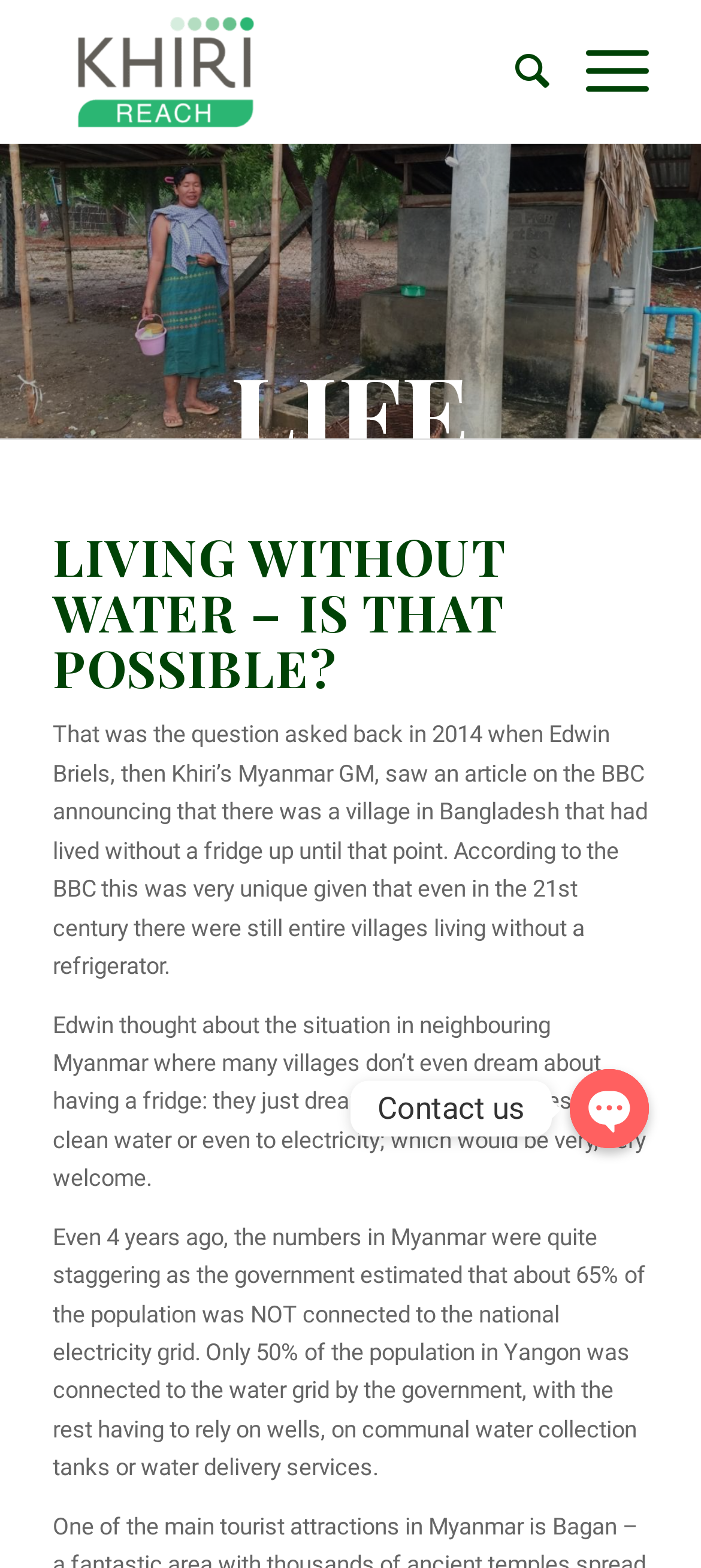Please provide the bounding box coordinate of the region that matches the element description: Contact us. Coordinates should be in the format (top-left x, top-left y, bottom-right x, bottom-right y) and all values should be between 0 and 1.

None